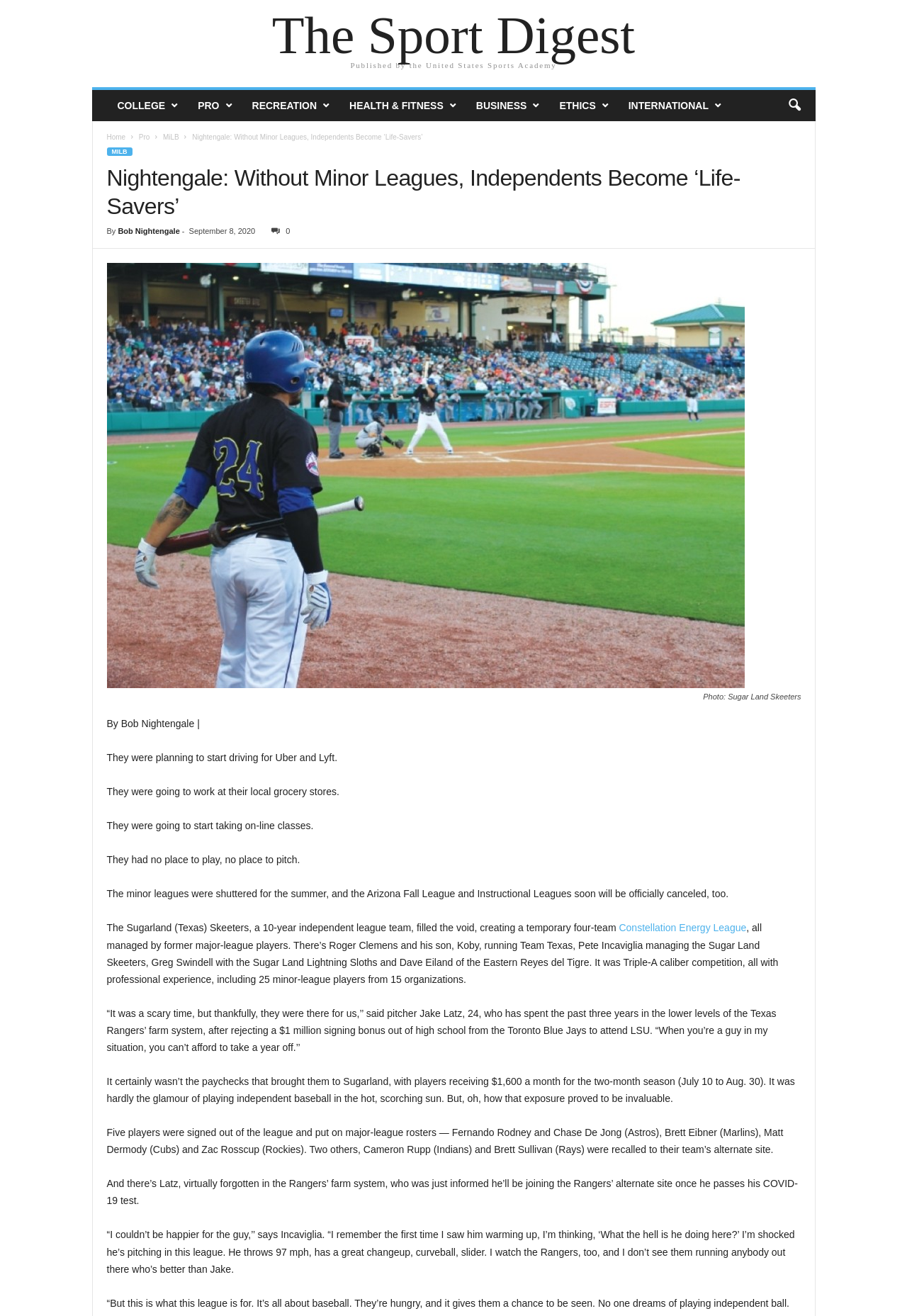Please mark the bounding box coordinates of the area that should be clicked to carry out the instruction: "Click the 'Bob Nightengale' link".

[0.13, 0.172, 0.198, 0.179]